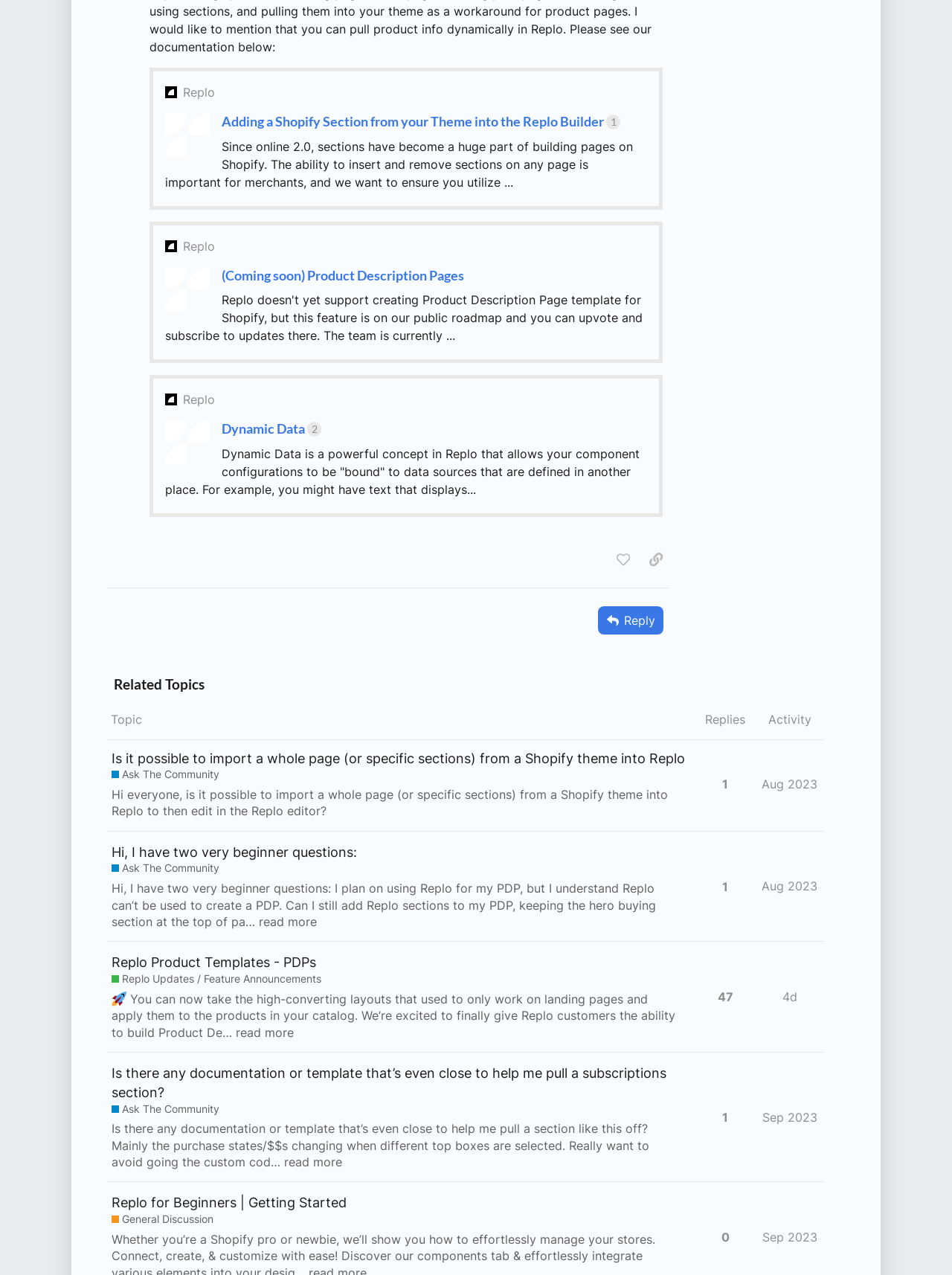Bounding box coordinates are given in the format (top-left x, top-left y, bottom-right x, bottom-right y). All values should be floating point numbers between 0 and 1. Provide the bounding box coordinate for the UI element described as: Replo

[0.192, 0.066, 0.226, 0.08]